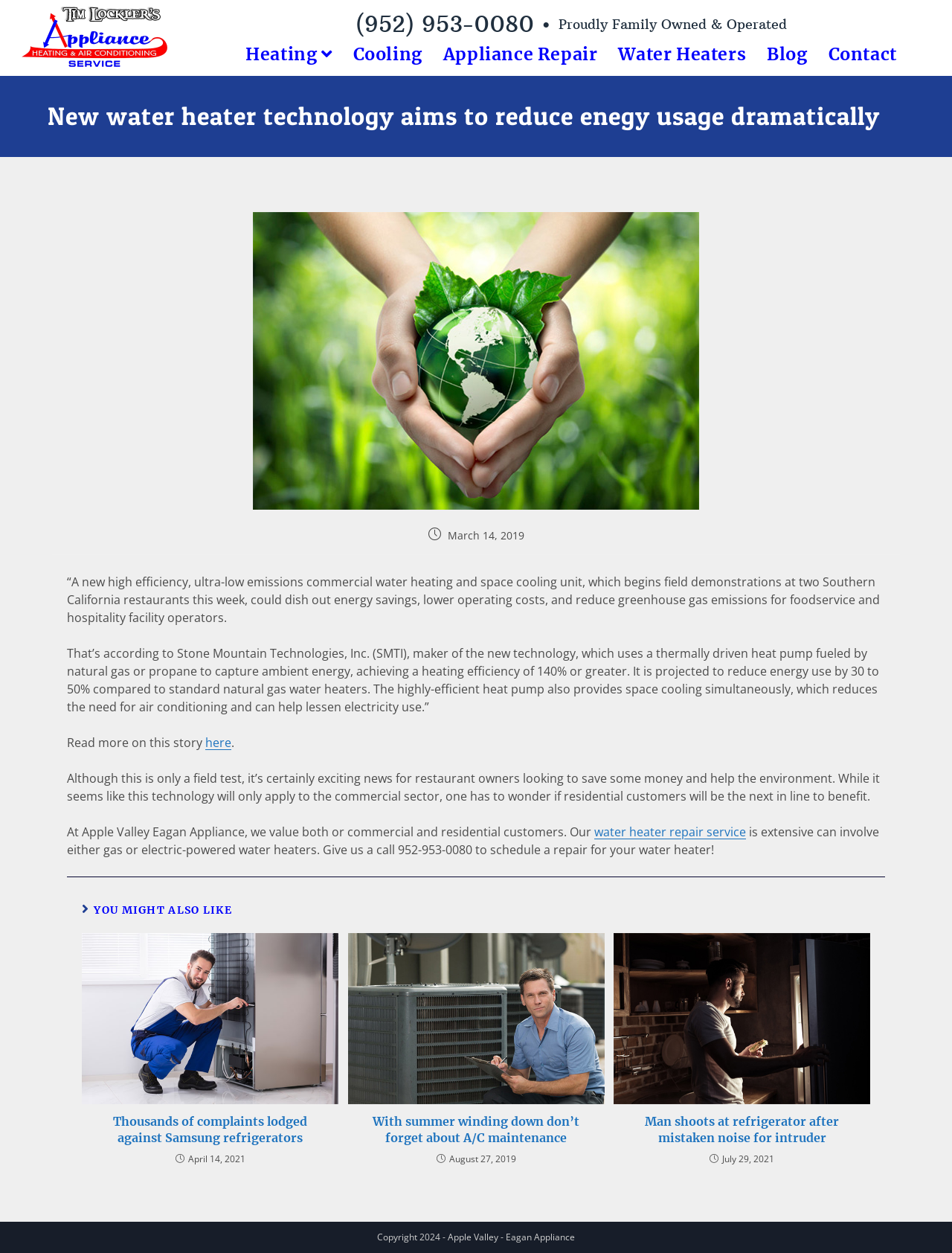Please find the bounding box coordinates for the clickable element needed to perform this instruction: "Schedule a repair for your water heater".

[0.624, 0.657, 0.784, 0.67]